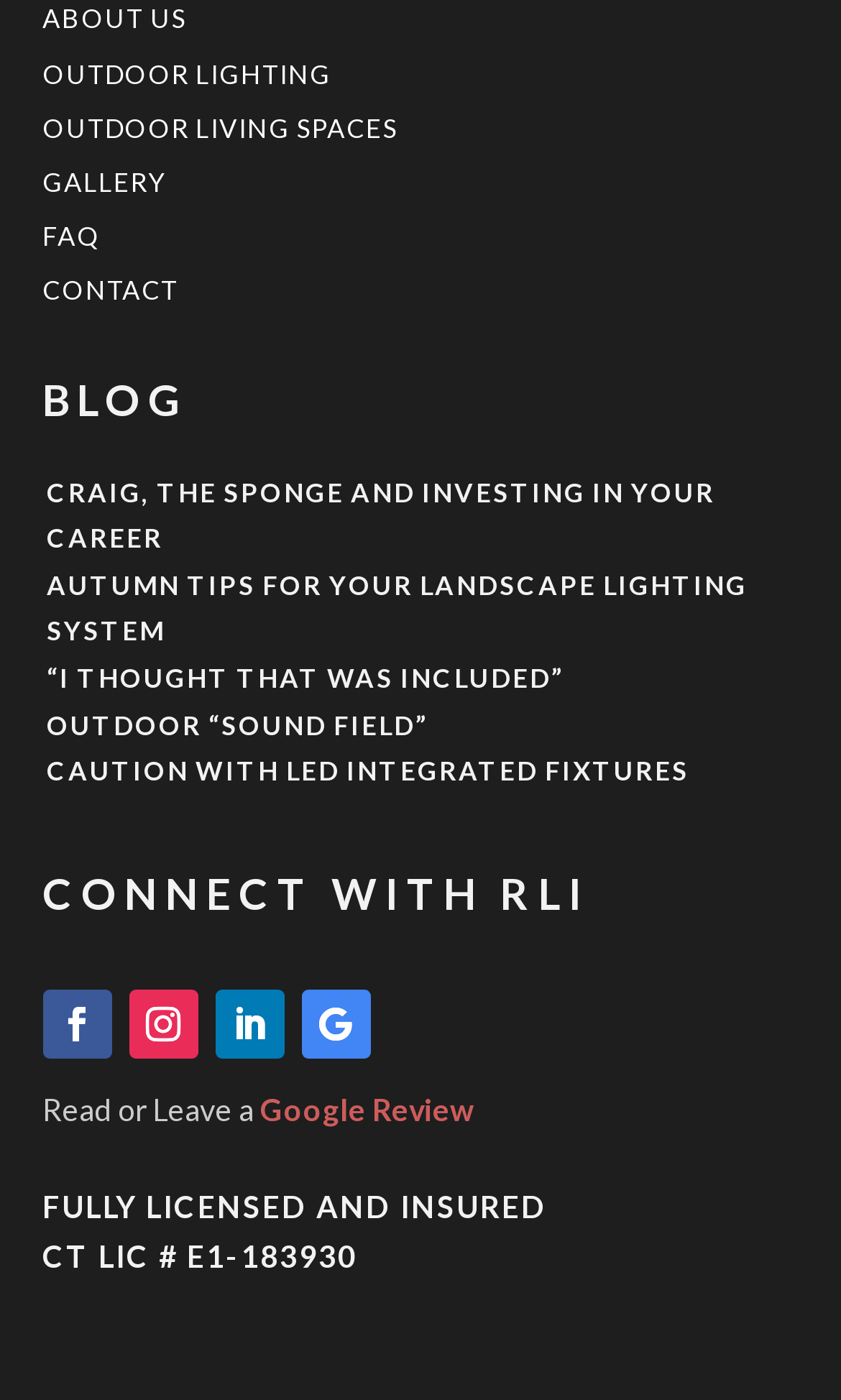Identify the bounding box coordinates of the section to be clicked to complete the task described by the following instruction: "Leave a Google Review". The coordinates should be four float numbers between 0 and 1, formatted as [left, top, right, bottom].

[0.309, 0.779, 0.563, 0.805]